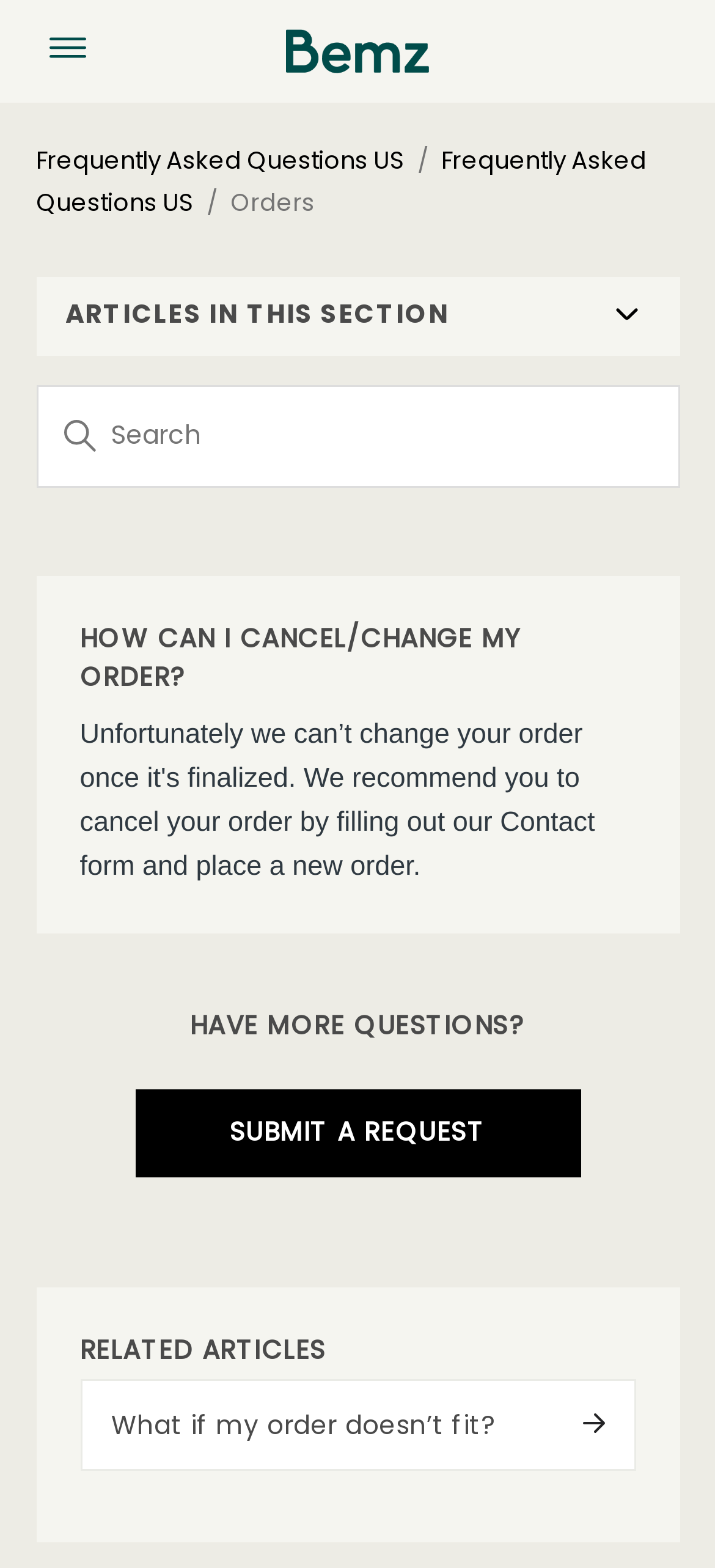What is the purpose of the search box?
Give a thorough and detailed response to the question.

The search box is located in the 'ARTICLES IN THIS SECTION' section, and it is likely used to search for specific articles within this section, allowing users to quickly find relevant information.